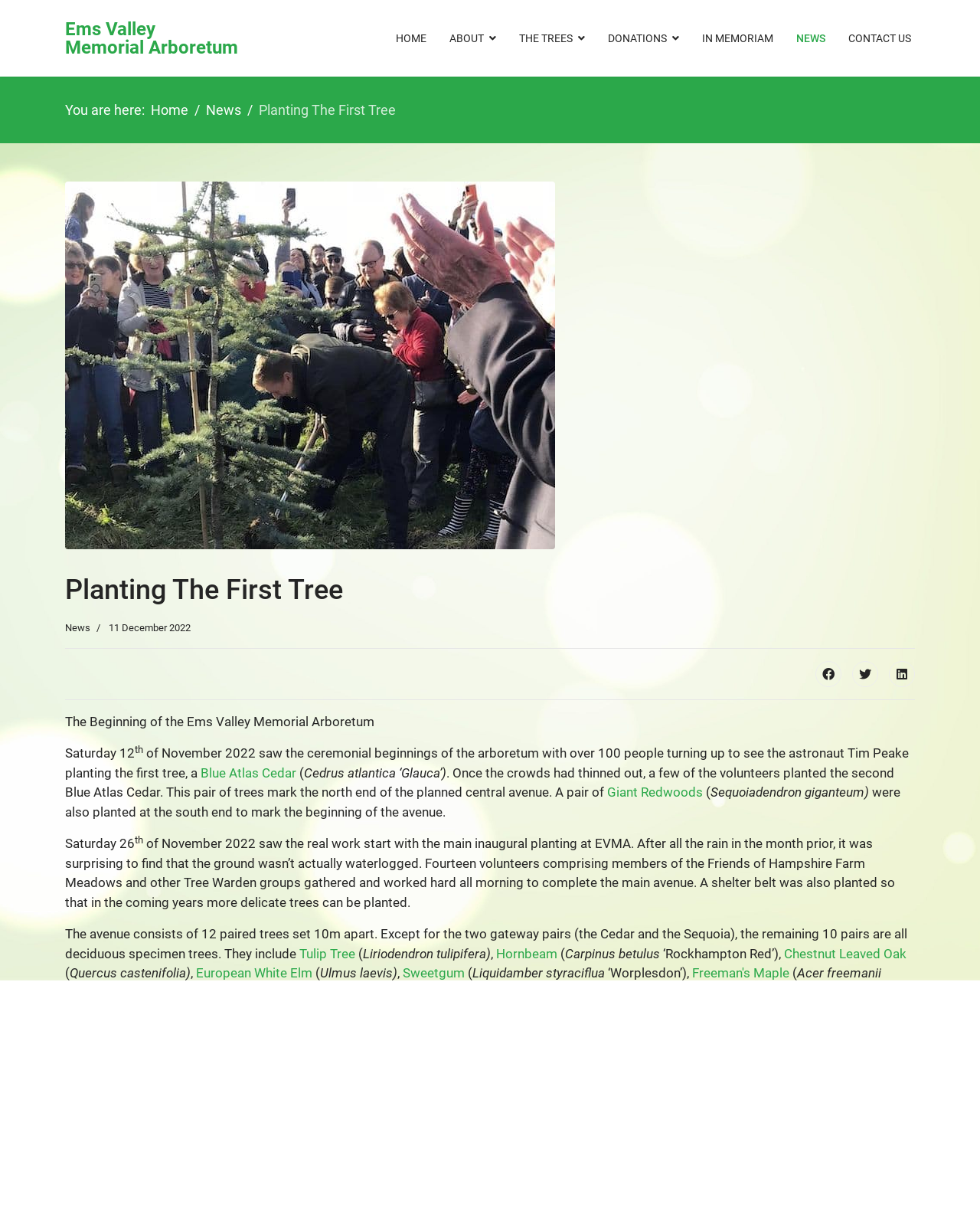Give a one-word or one-phrase response to the question:
What is the name of the astronaut who planted the first tree?

Tim Peake